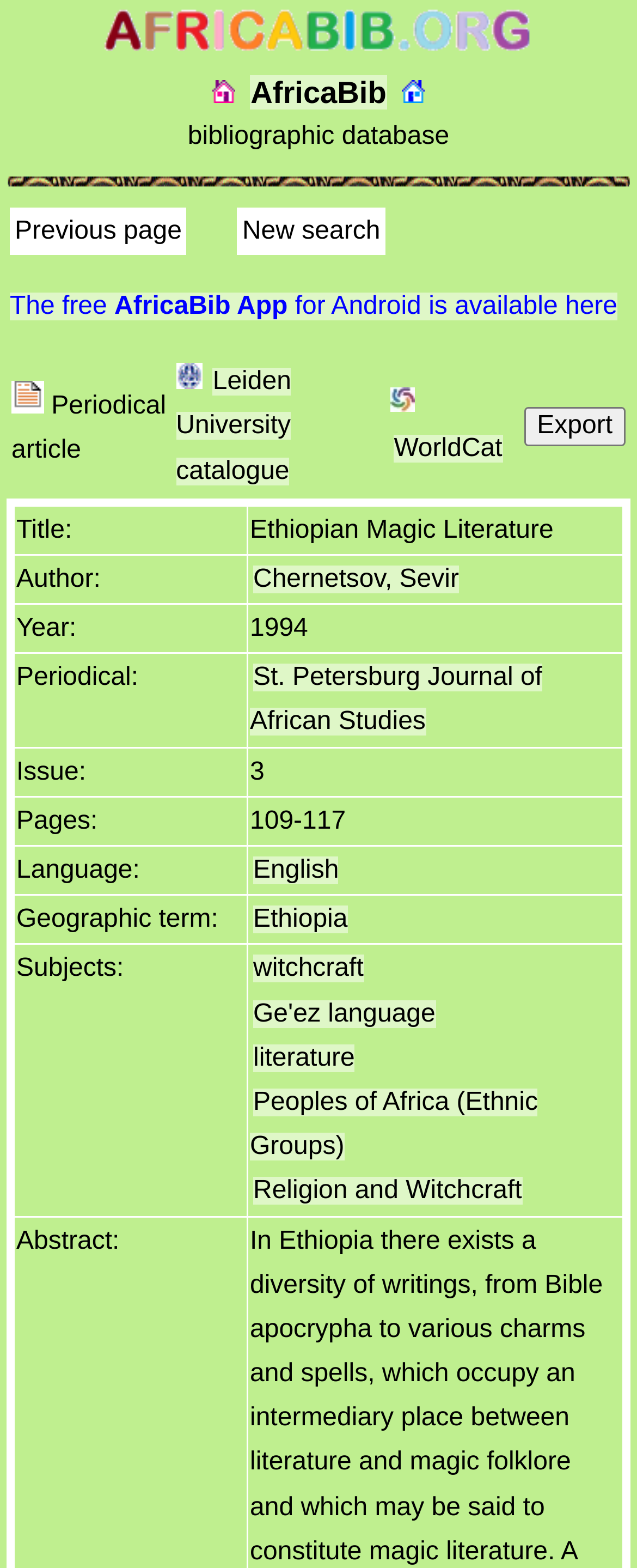What is the language of the article?
Kindly offer a comprehensive and detailed response to the question.

The language of the article can be found in the table with the gridcell containing the text 'Language:' and the corresponding value 'English', which is also a link.